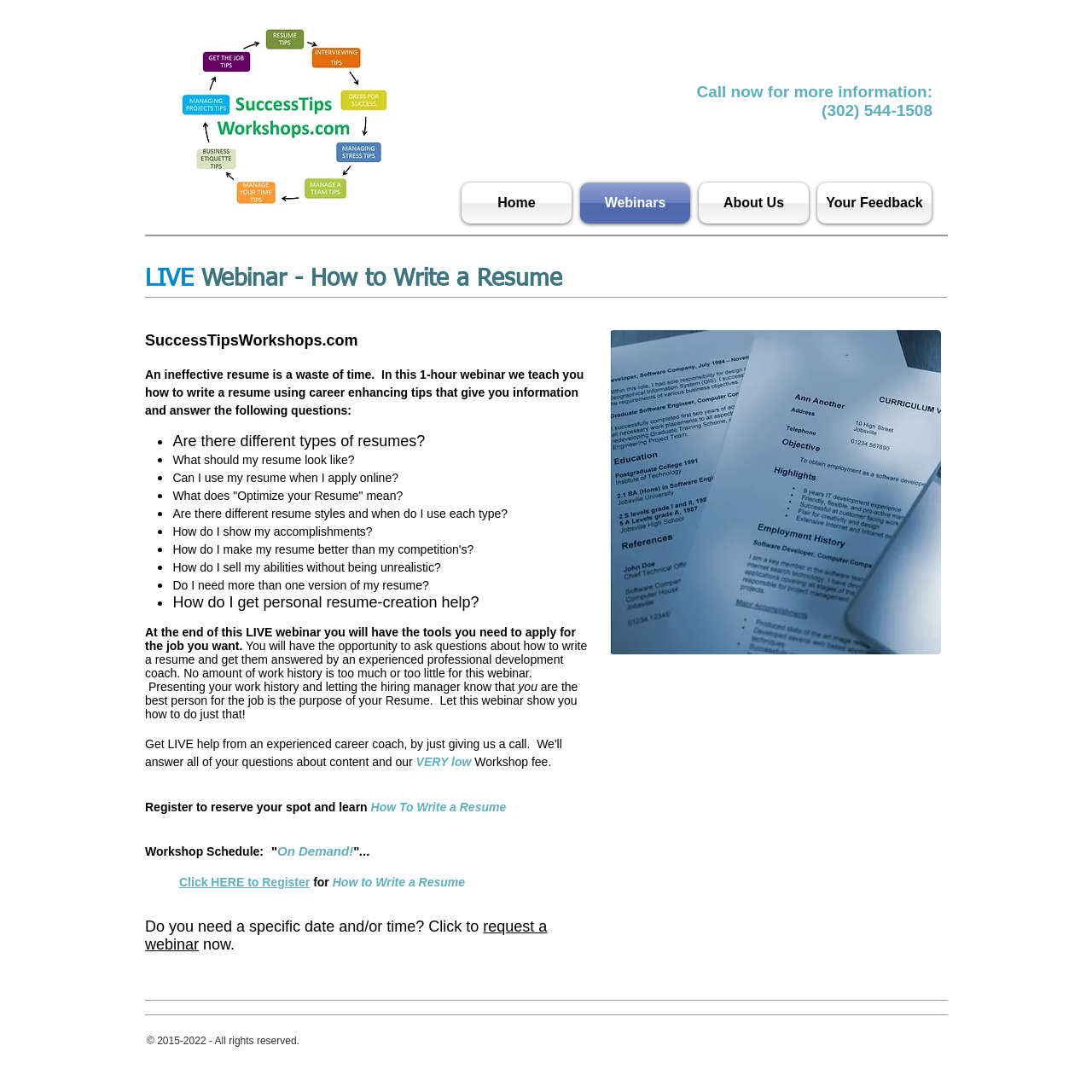What is the purpose of a resume?
Please describe in detail the information shown in the image to answer the question.

The purpose of a resume can be inferred from the text 'Presenting your work history and letting the hiring manager know that you are the best person for the job is the purpose of your Resume.' which explains the main goal of a resume.